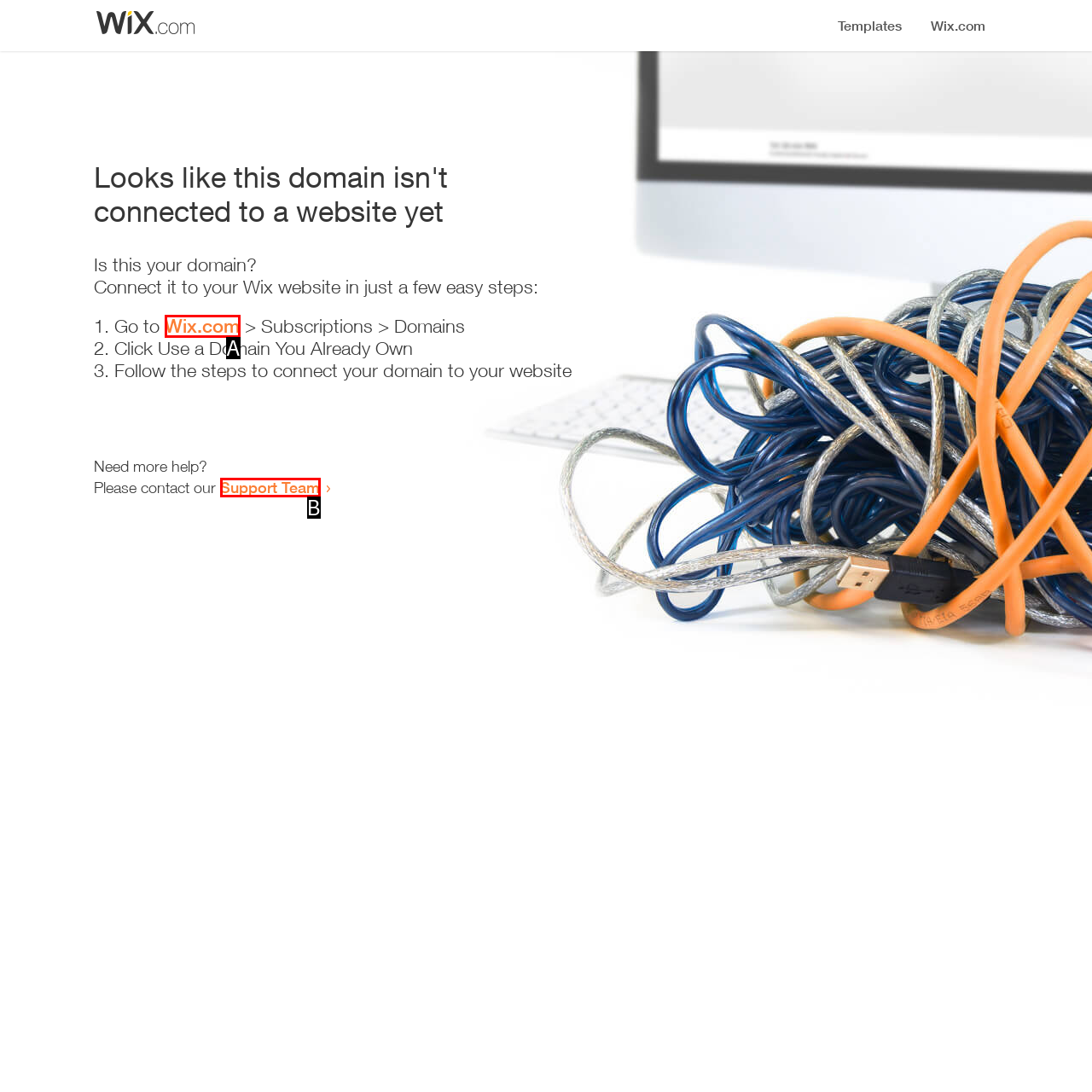Choose the HTML element that best fits the given description: Support Team. Answer by stating the letter of the option.

B